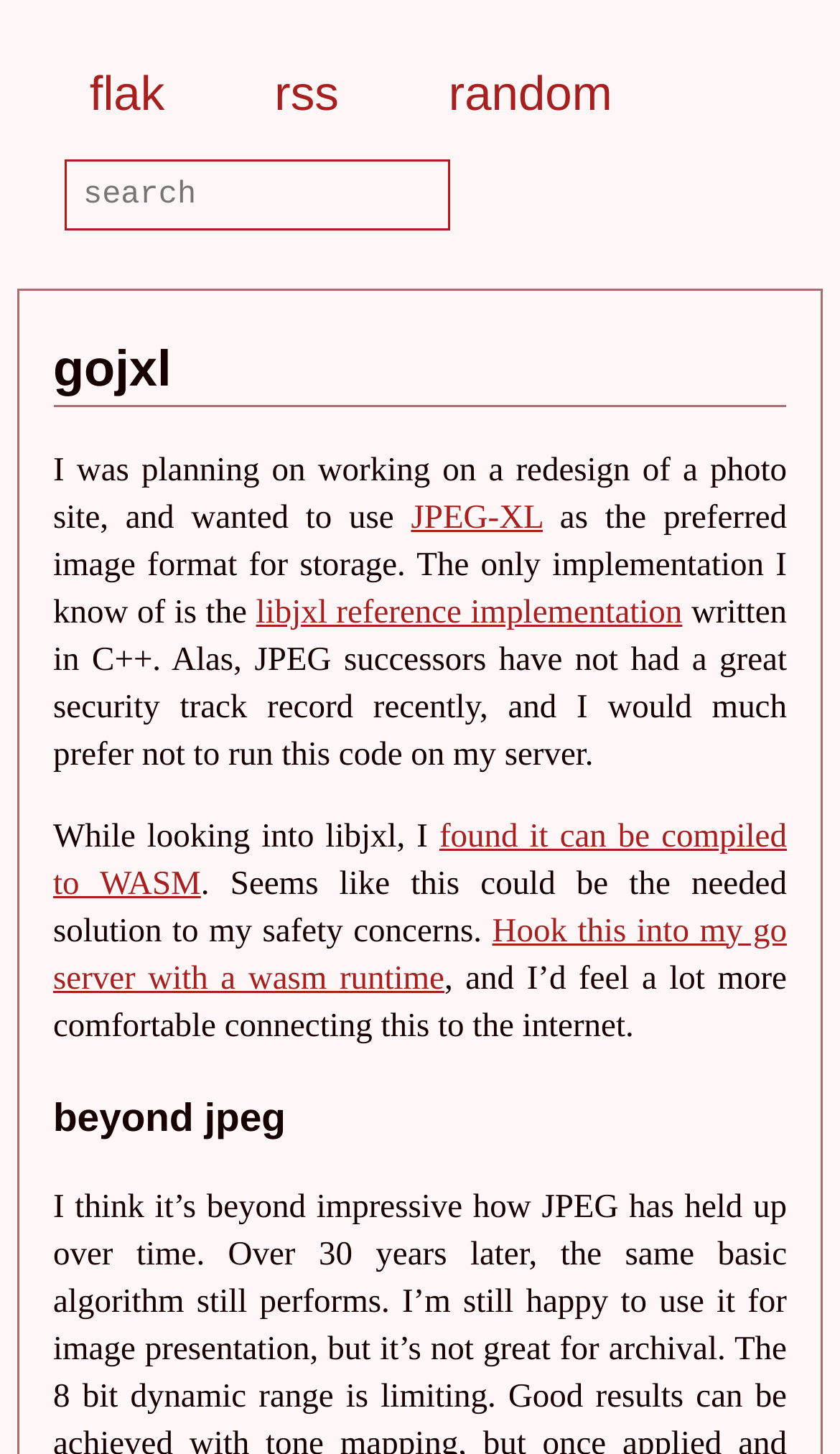Locate the bounding box coordinates of the segment that needs to be clicked to meet this instruction: "go to random page".

[0.505, 0.047, 0.757, 0.084]